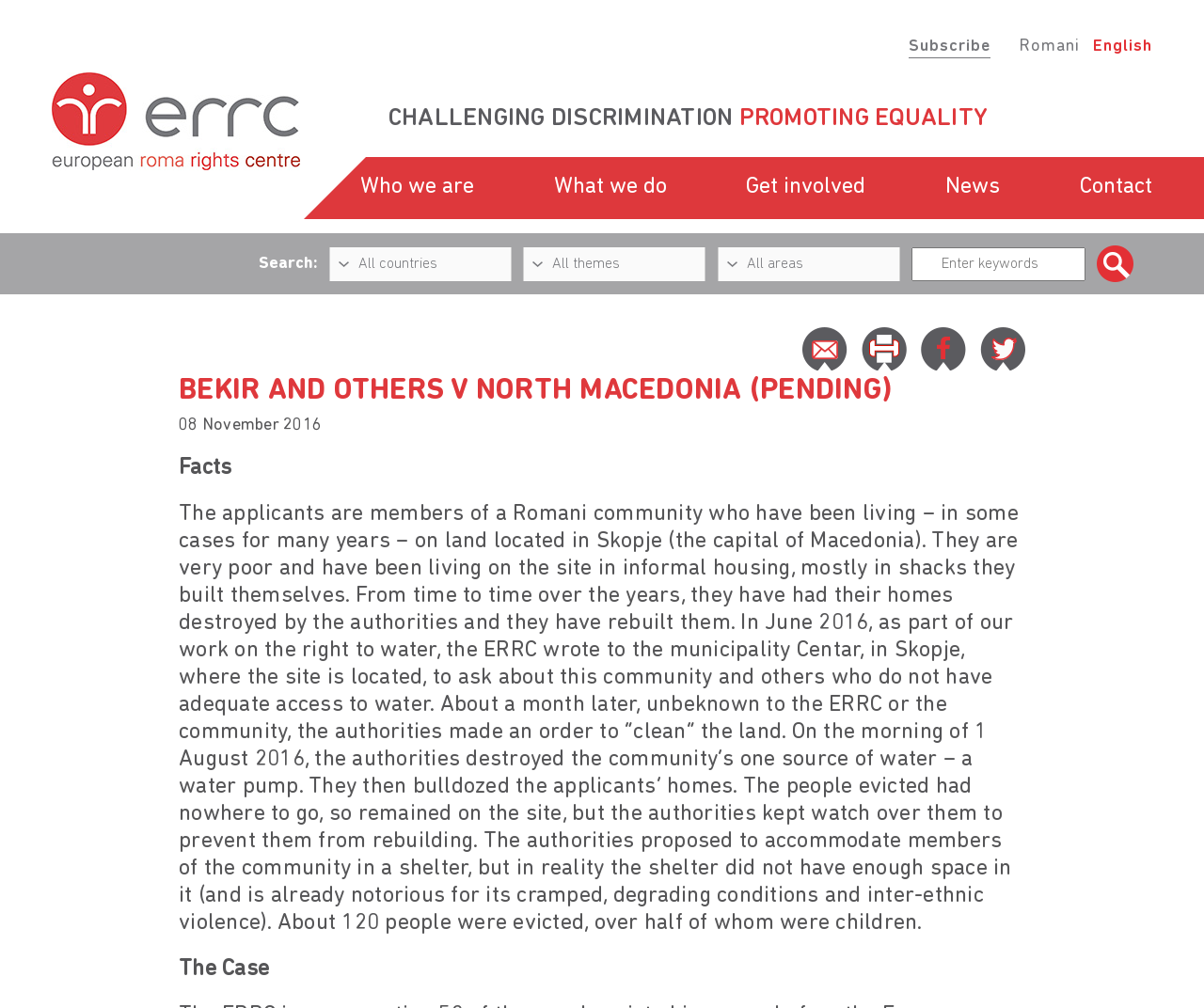What was destroyed by the authorities?
From the details in the image, provide a complete and detailed answer to the question.

I inferred this answer by reading the static text 'On the morning of 1 August 2016, the authorities destroyed the community’s one source of water – a water pump. They then bulldozed the applicants’ homes.' which describes the actions of the authorities.